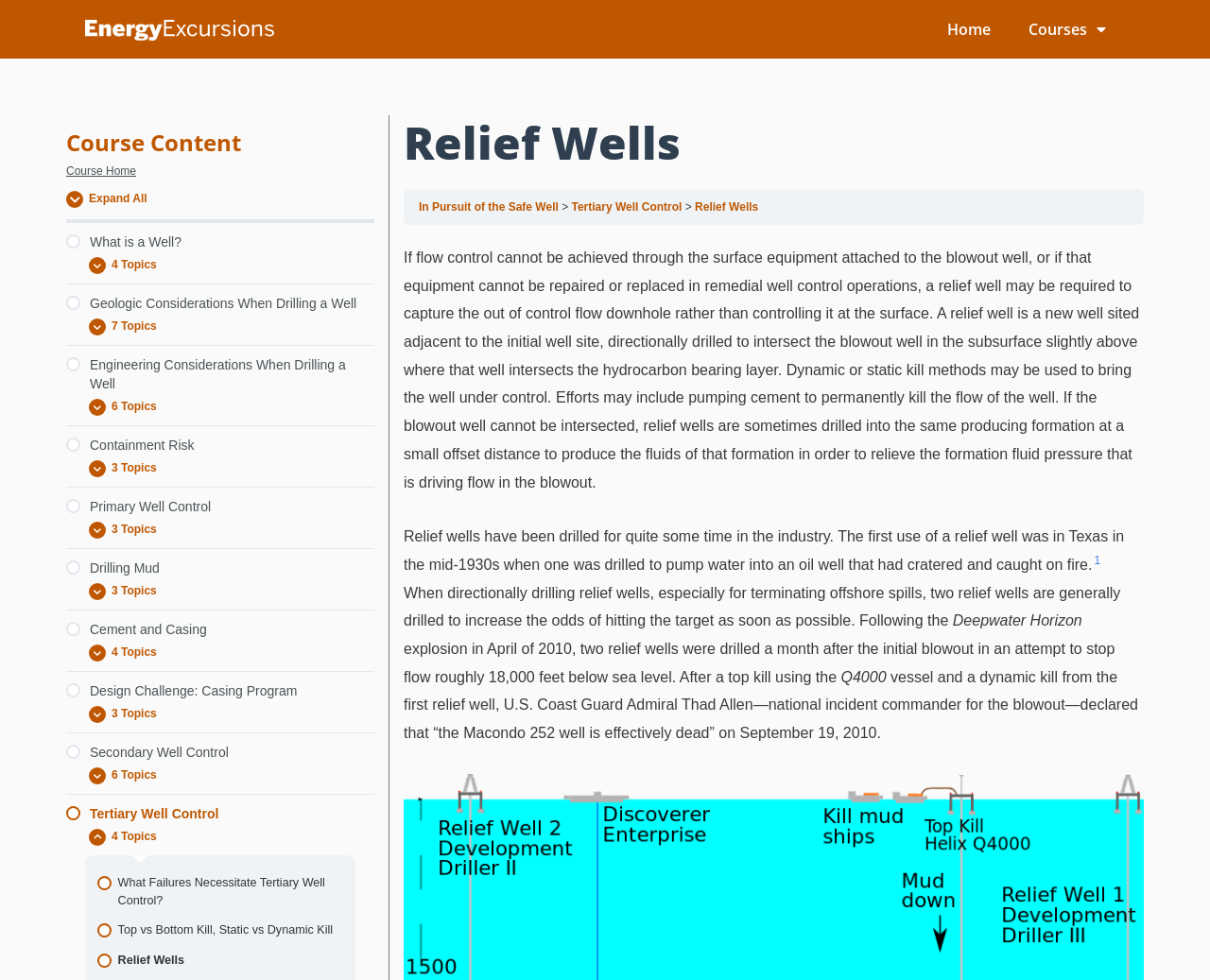Answer succinctly with a single word or phrase:
What is the topic of the first lesson?

What is a Well?